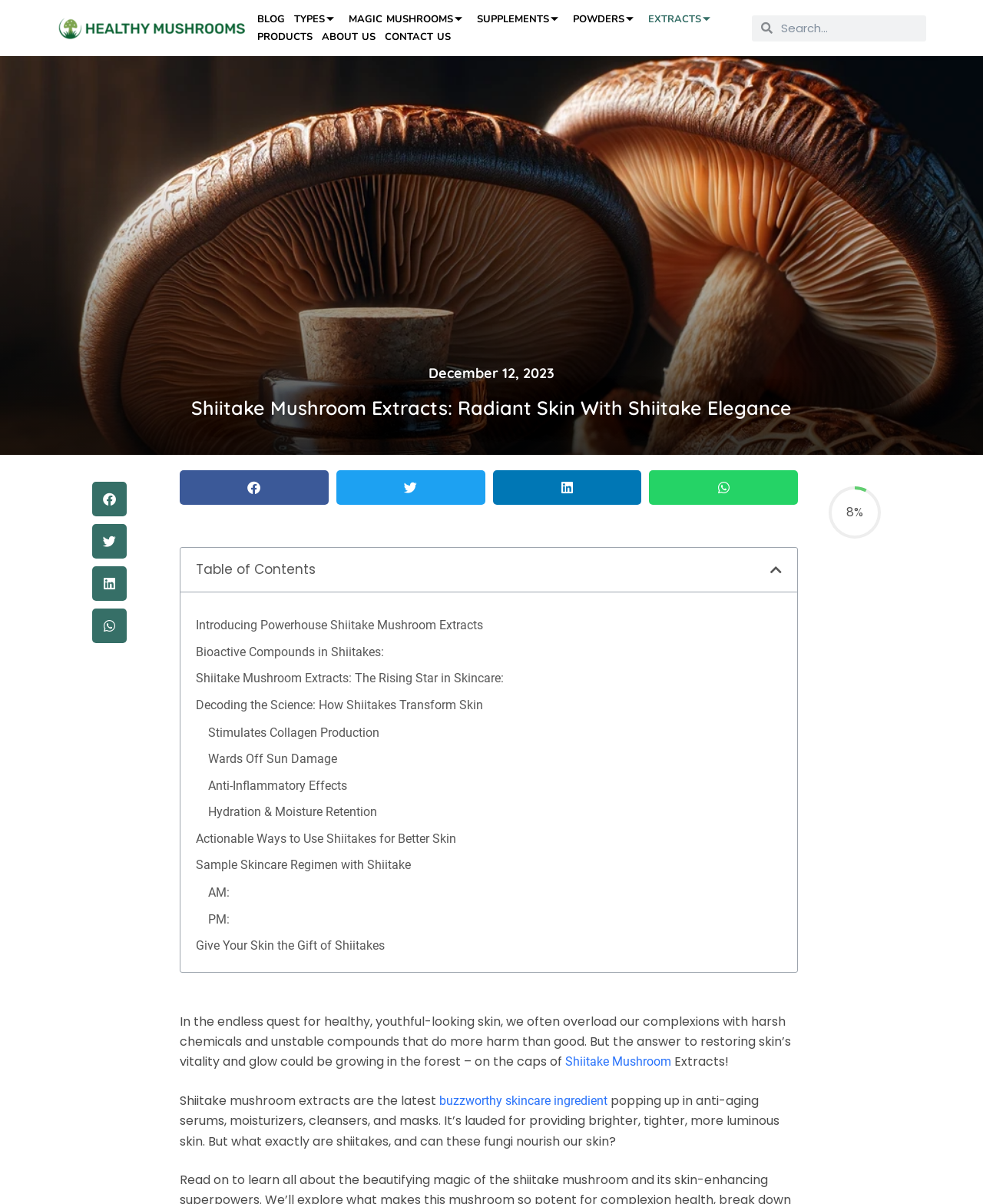Analyze the image and deliver a detailed answer to the question: What is the date mentioned on the webpage?

The date 'December 12, 2023' is mentioned on the webpage, which is likely the date the webpage was last updated or published.